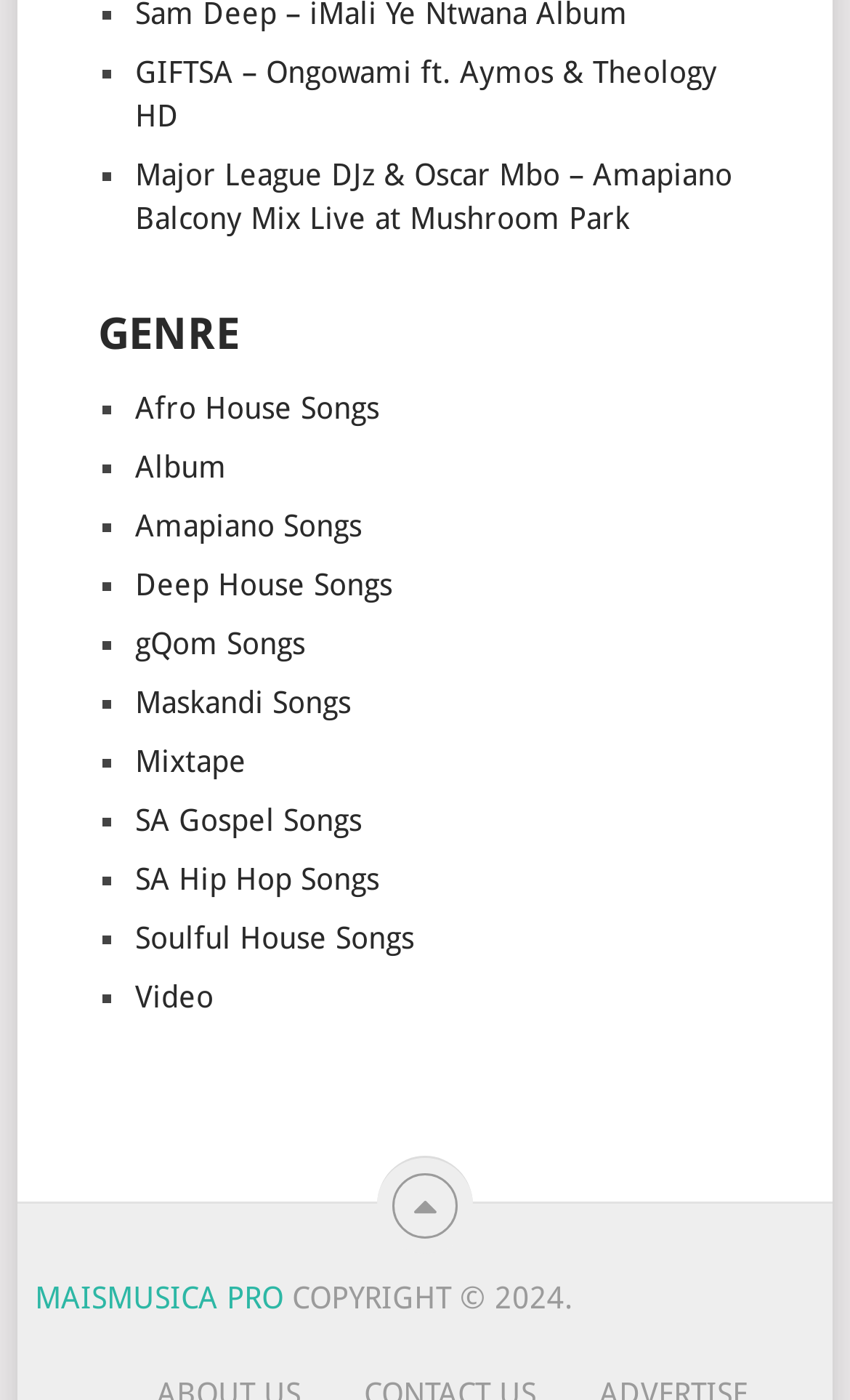Provide the bounding box coordinates for the specified HTML element described in this description: "Amapiano Songs". The coordinates should be four float numbers ranging from 0 to 1, in the format [left, top, right, bottom].

[0.159, 0.352, 0.426, 0.377]